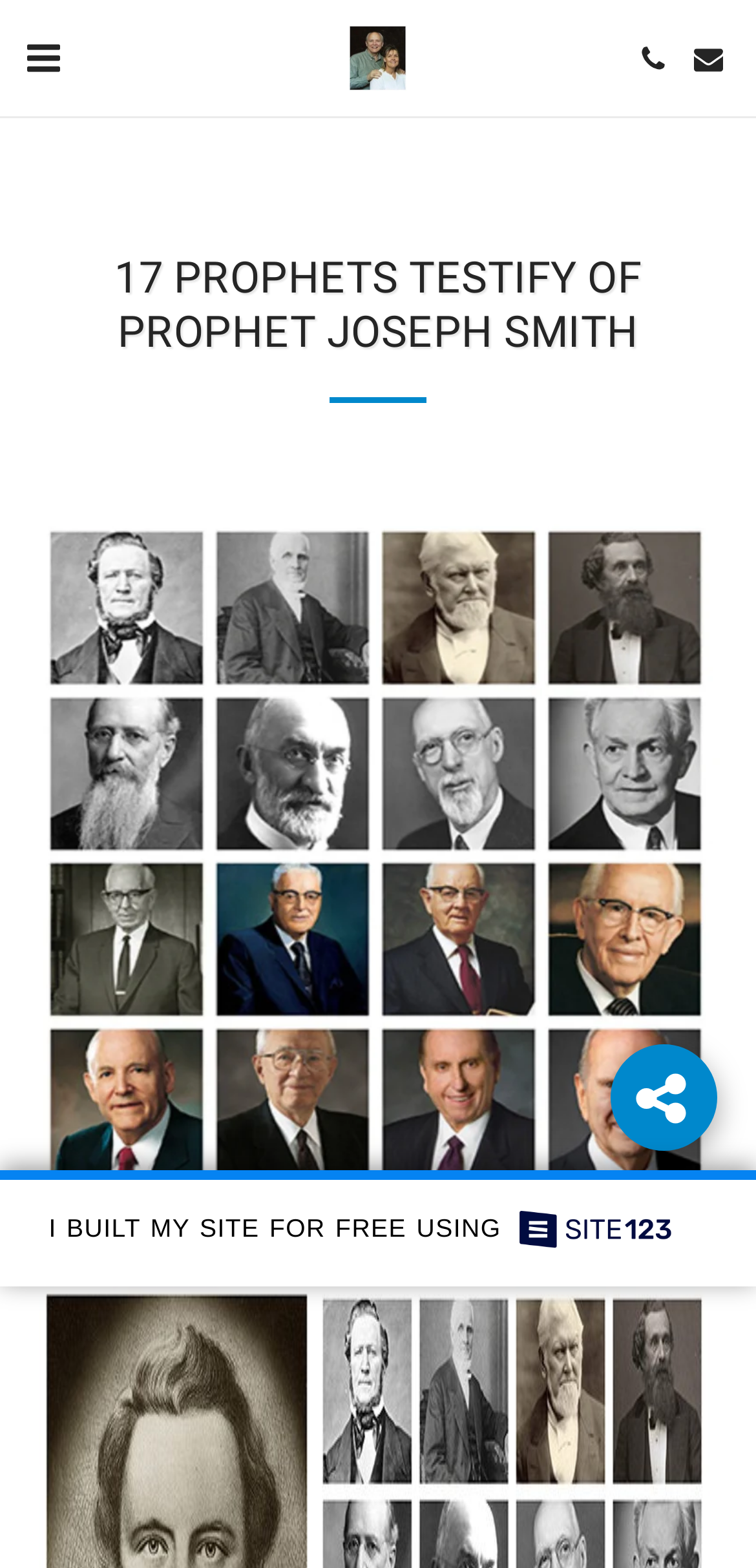Pinpoint the bounding box coordinates for the area that should be clicked to perform the following instruction: "Click the first prophet's link".

[0.827, 0.463, 0.929, 0.512]